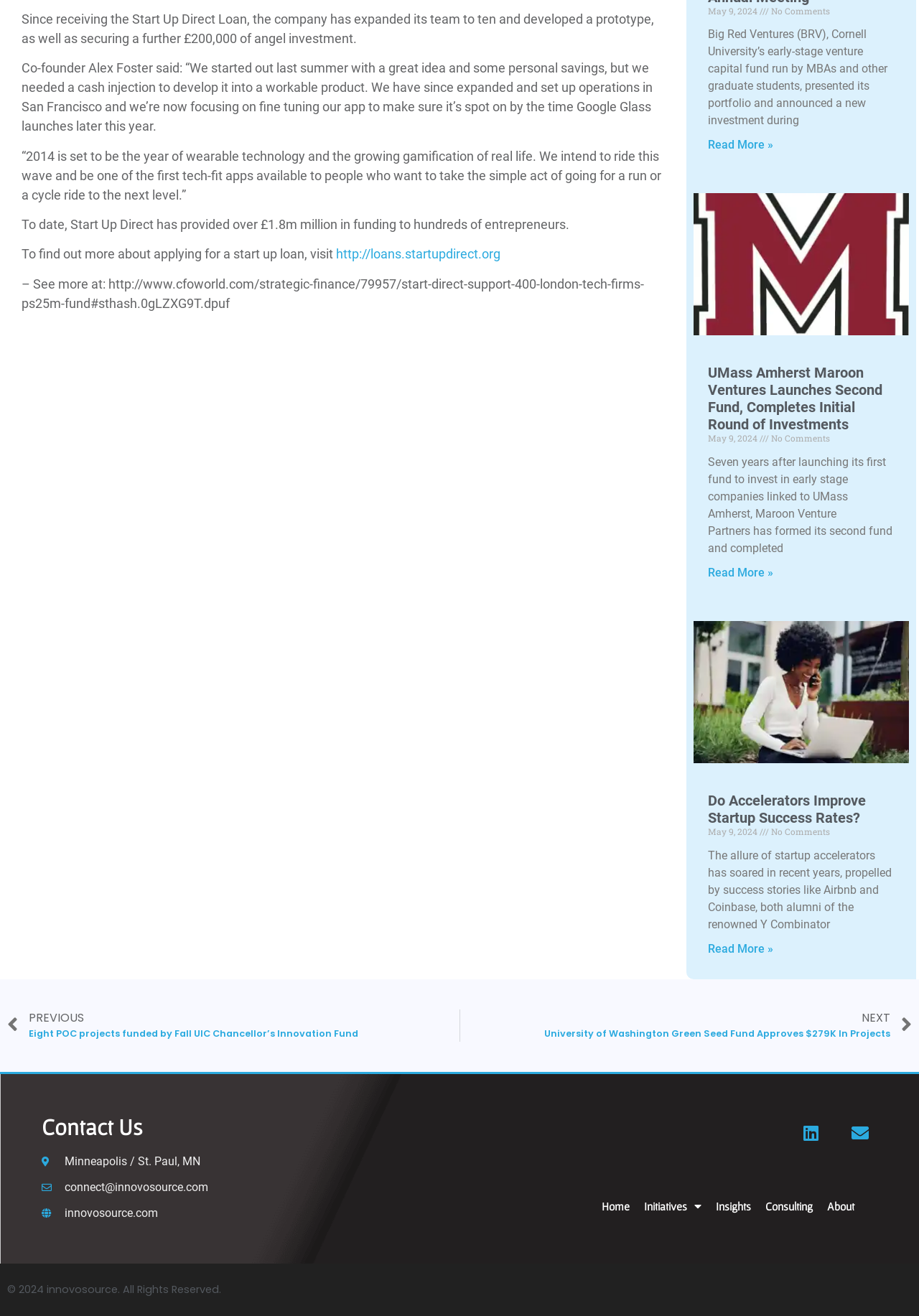Identify the bounding box coordinates for the region to click in order to carry out this instruction: "Visit the startup loan application page". Provide the coordinates using four float numbers between 0 and 1, formatted as [left, top, right, bottom].

[0.366, 0.187, 0.545, 0.199]